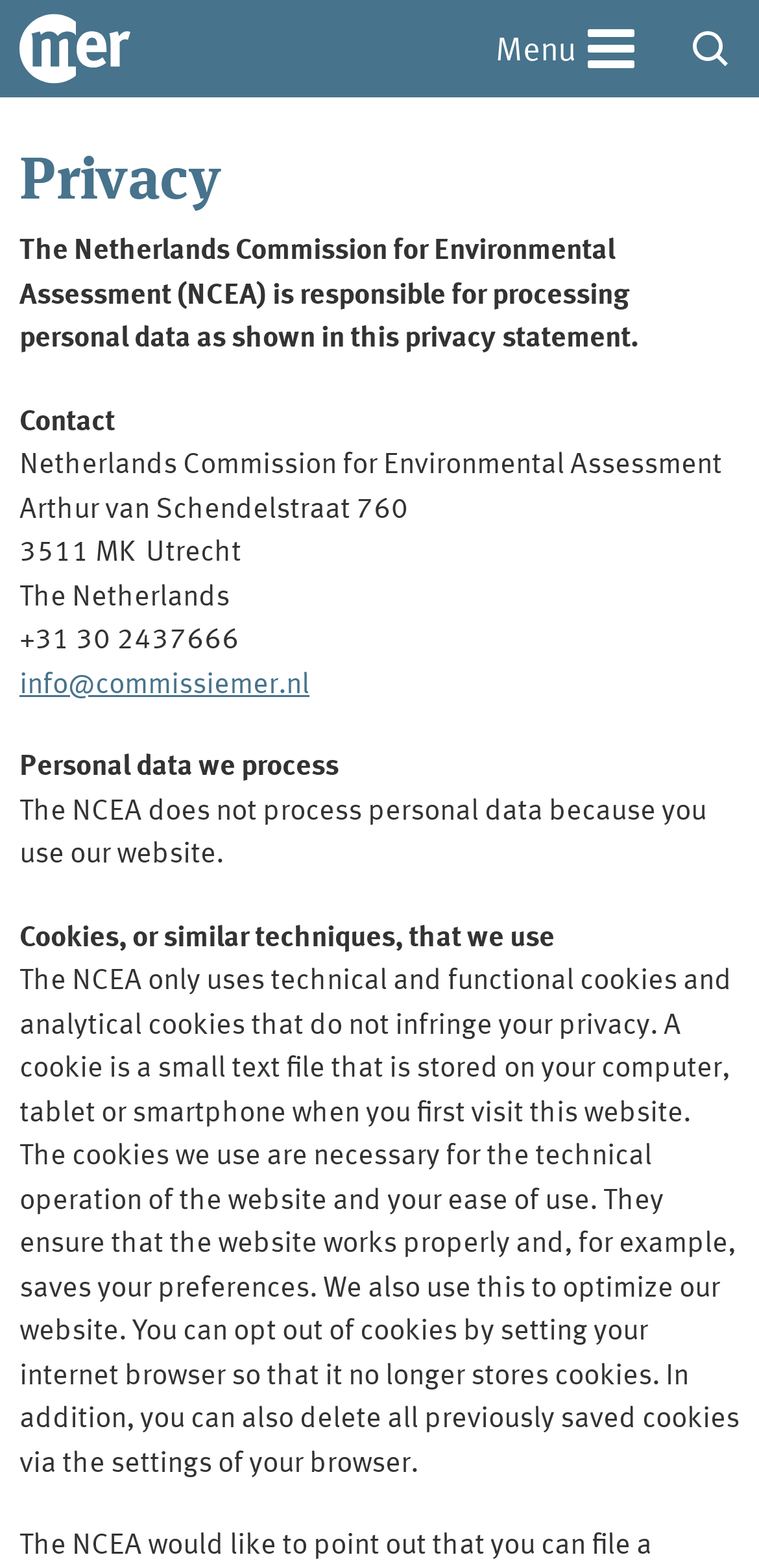Determine the bounding box coordinates for the HTML element described here: "Nederlands".

[0.0, 0.532, 1.0, 0.582]